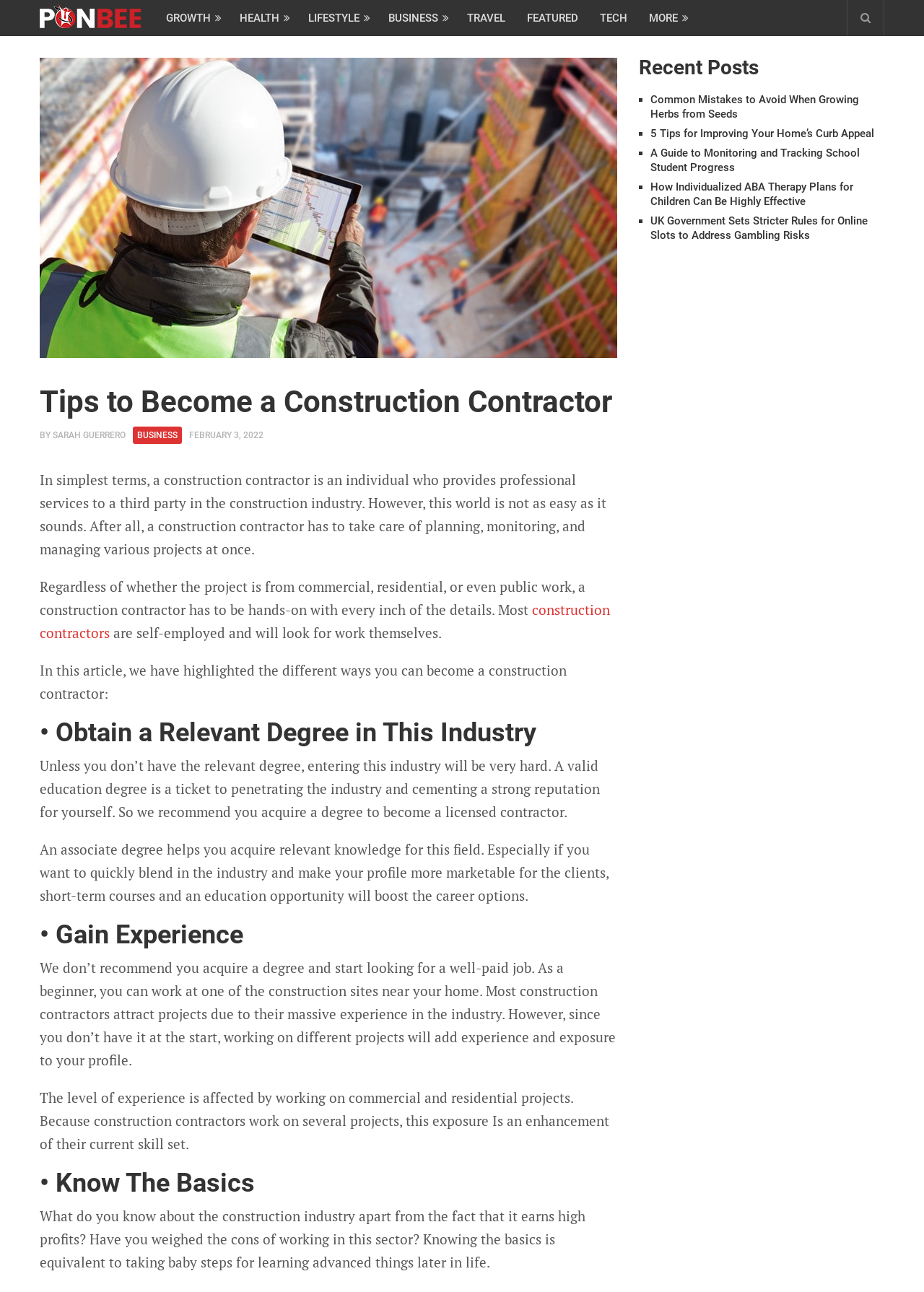Could you determine the bounding box coordinates of the clickable element to complete the instruction: "Learn about becoming a construction contractor"? Provide the coordinates as four float numbers between 0 and 1, i.e., [left, top, right, bottom].

[0.043, 0.364, 0.656, 0.432]